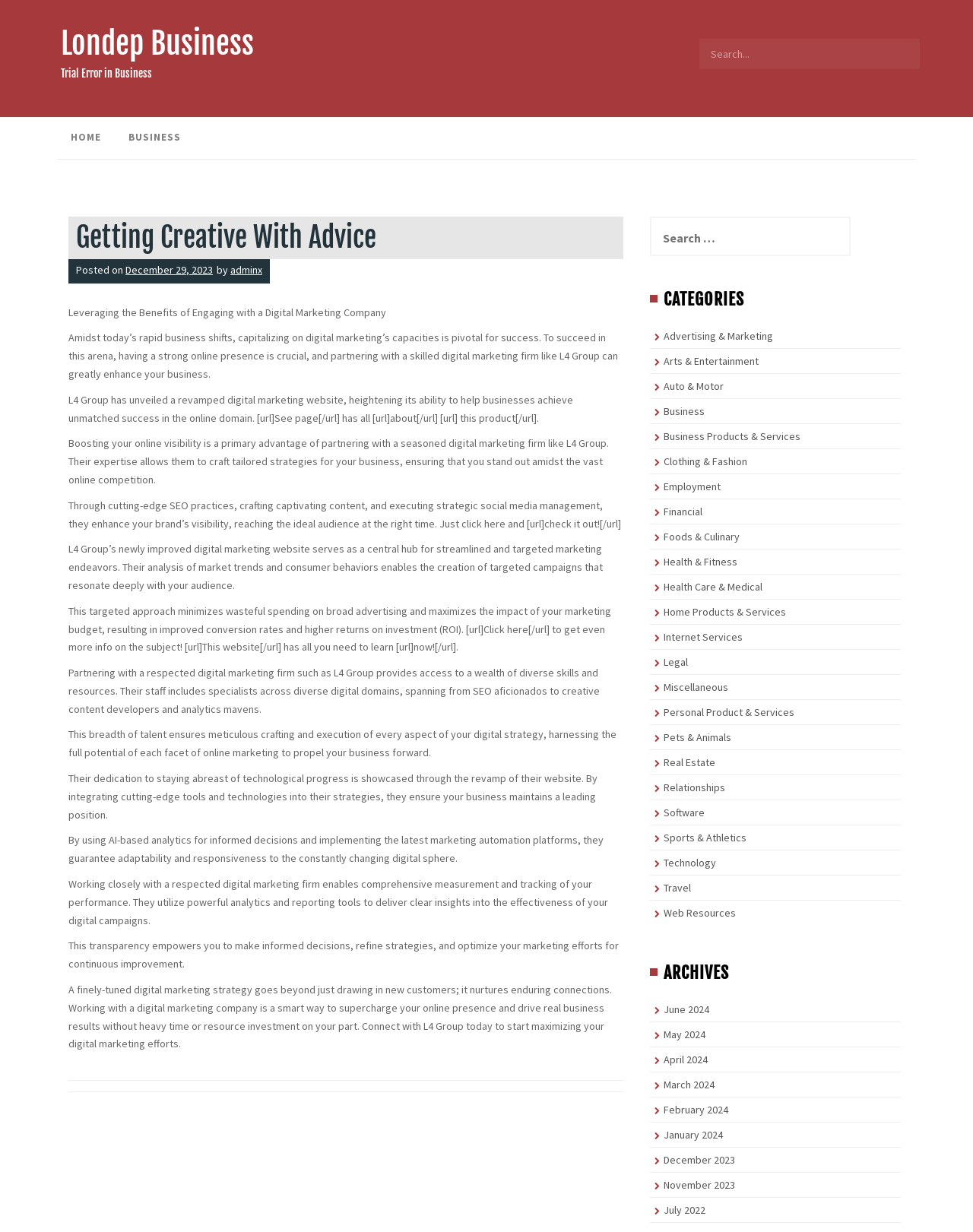Provide an in-depth caption for the webpage.

The webpage is titled "Getting Creative With Advice – Londep Business" and has a prominent heading "Londep Business" at the top left corner. Below this heading, there is a search bar with a label "Search for:" on the top right corner. 

The main content of the webpage is divided into two sections. On the left side, there are navigation links, including "HOME", "BUSINESS", and a list of categories such as "Advertising & Marketing", "Arts & Entertainment", and so on. 

On the right side, there is an article titled "Getting Creative With Advice" with a posted date "December 29, 2023" and an author "adminx". The article discusses the benefits of partnering with a digital marketing company, highlighting the importance of having a strong online presence and leveraging the capacities of digital marketing for success. It also mentions the revamped digital marketing website of L4 Group, a company that provides tailored strategies for businesses to stand out in the online competition. 

The article is divided into several paragraphs, each discussing a specific aspect of digital marketing, such as SEO practices, content creation, social media management, and analytics. There are also links to other pages and websites scattered throughout the article. 

At the bottom of the webpage, there is a footer section with a search bar and a list of archives, including links to previous months and years.